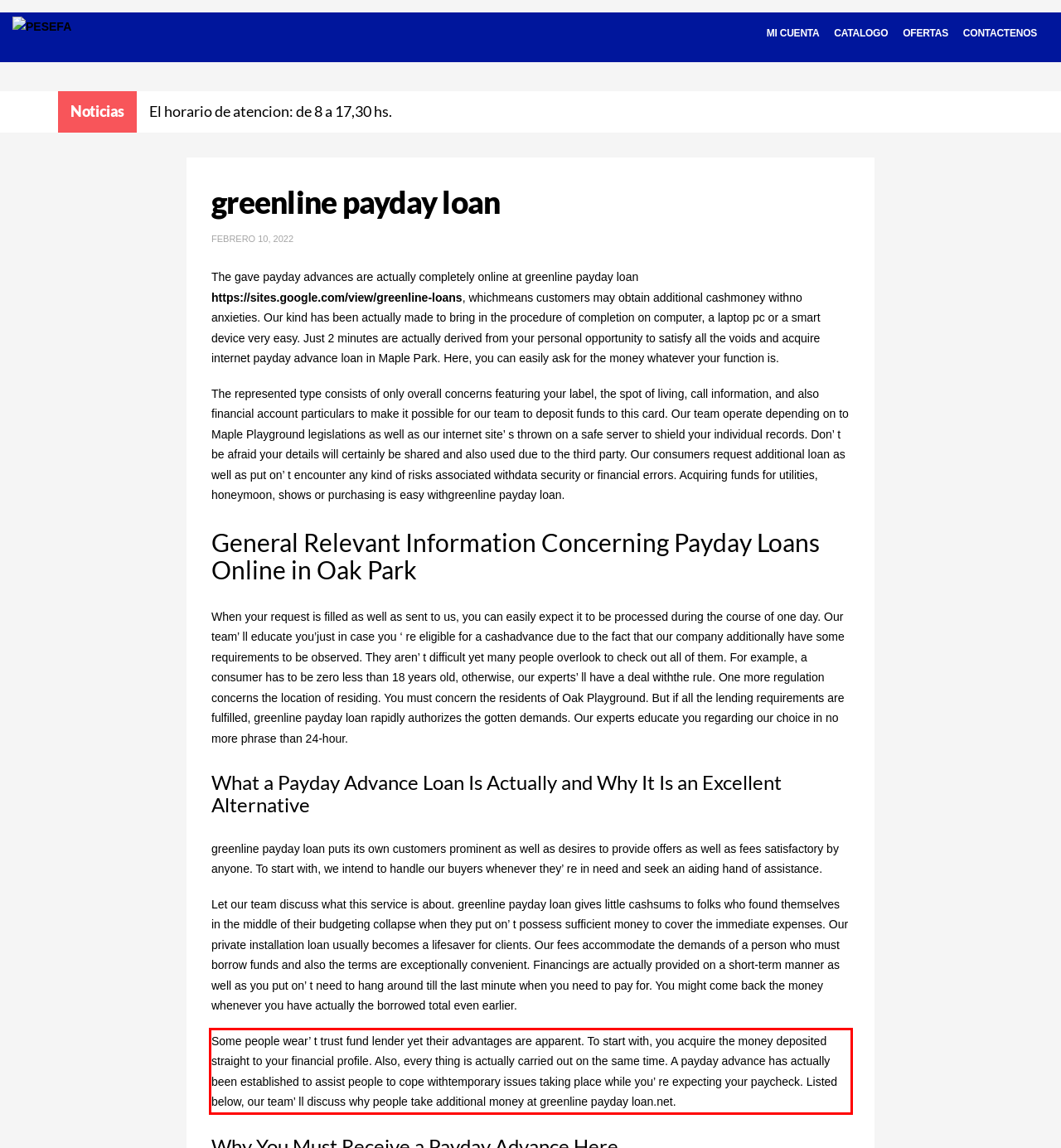There is a UI element on the webpage screenshot marked by a red bounding box. Extract and generate the text content from within this red box.

Some people wear’ t trust fund lender yet their advantages are apparent. To start with, you acquire the money deposited straight to your financial profile. Also, every thing is actually carried out on the same time. A payday advance has actually been established to assist people to cope withtemporary issues taking place while you’ re expecting your paycheck. Listed below, our team’ ll discuss why people take additional money at greenline payday loan.net.